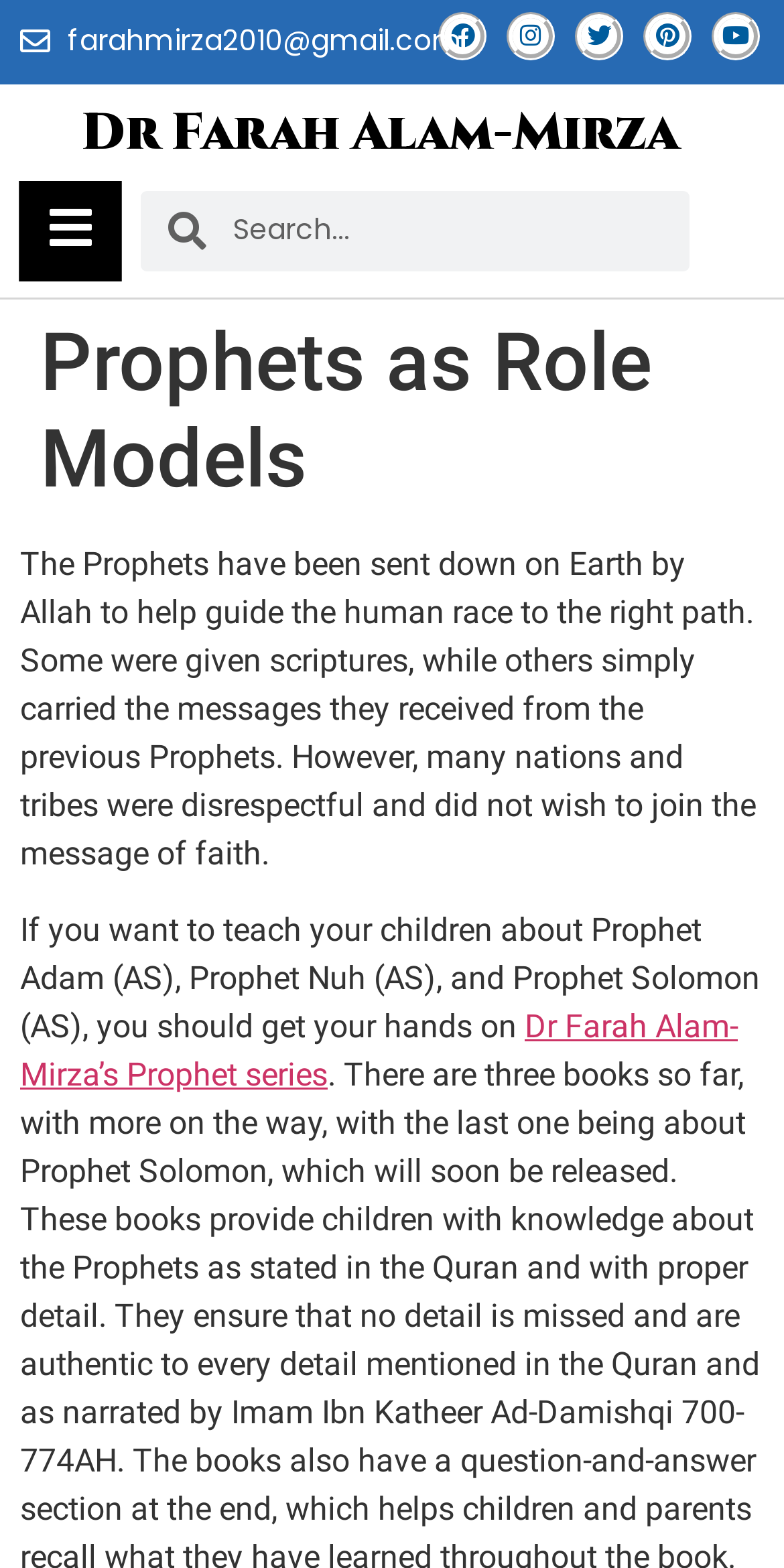Locate the UI element described by parent_node: Search name="s" placeholder="Search..." in the provided webpage screenshot. Return the bounding box coordinates in the format (top-left x, top-left y, bottom-right x, bottom-right y), ensuring all values are between 0 and 1.

[0.263, 0.121, 0.88, 0.173]